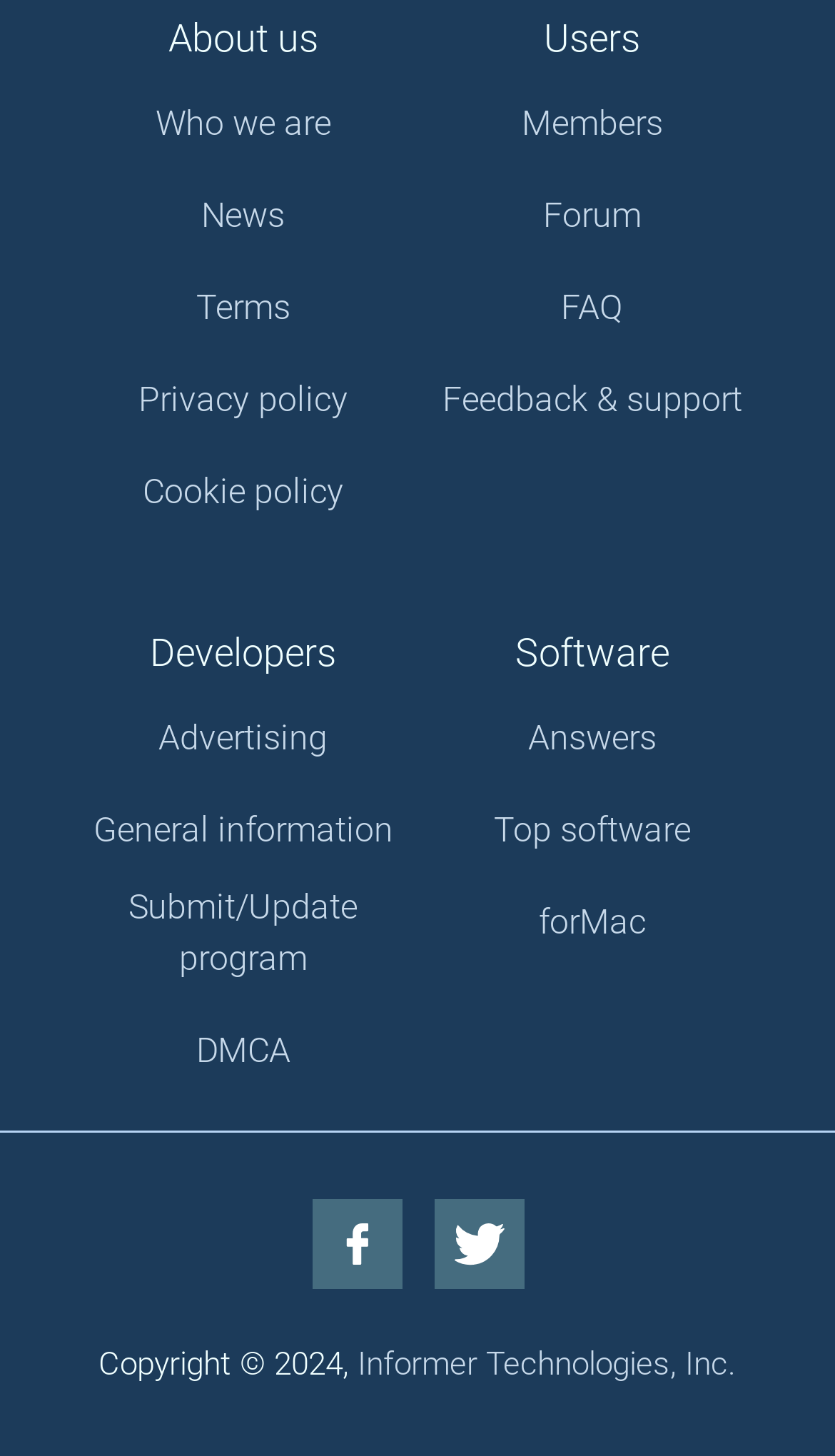Provide the bounding box coordinates of the area you need to click to execute the following instruction: "Submit or update a program".

[0.082, 0.606, 0.5, 0.677]